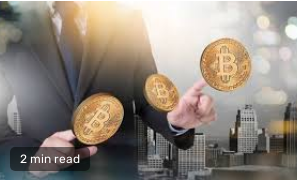What is the color of the Bitcoin coins?
Refer to the image and provide a detailed answer to the question.

The caption explicitly states that the Bitcoins have a distinct golden hue, which makes them visually prominent against the backdrop of the city skyline, drawing attention to the cryptocurrency aspect of the image.